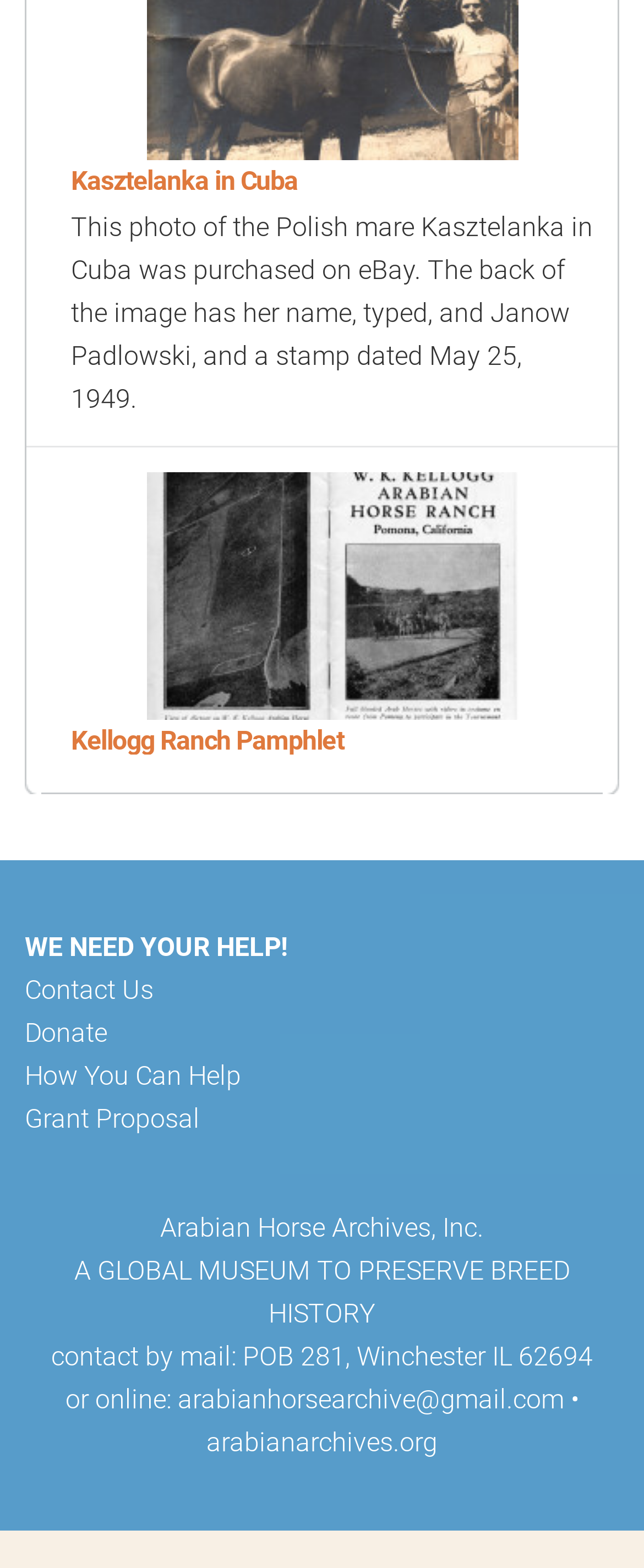What is the postal address to contact the Arabian Horse Archives?
Using the image, provide a concise answer in one word or a short phrase.

POB 281, Winchester IL 62694